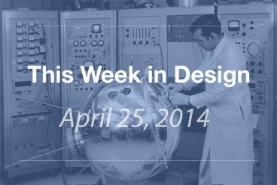What is the technician working on?
Look at the image and provide a short answer using one word or a phrase.

A spherical device